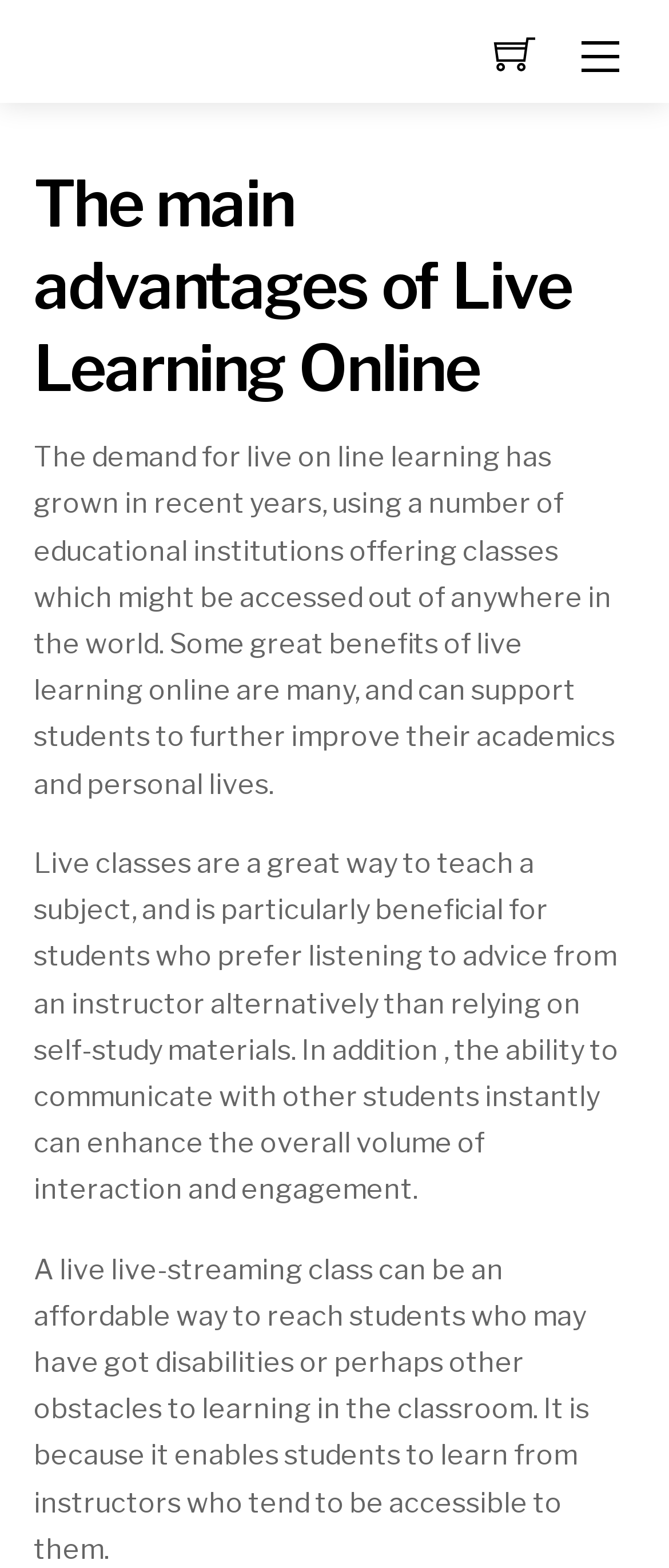Provide a one-word or one-phrase answer to the question:
What is the advantage of live classes?

Enhanced interaction and engagement